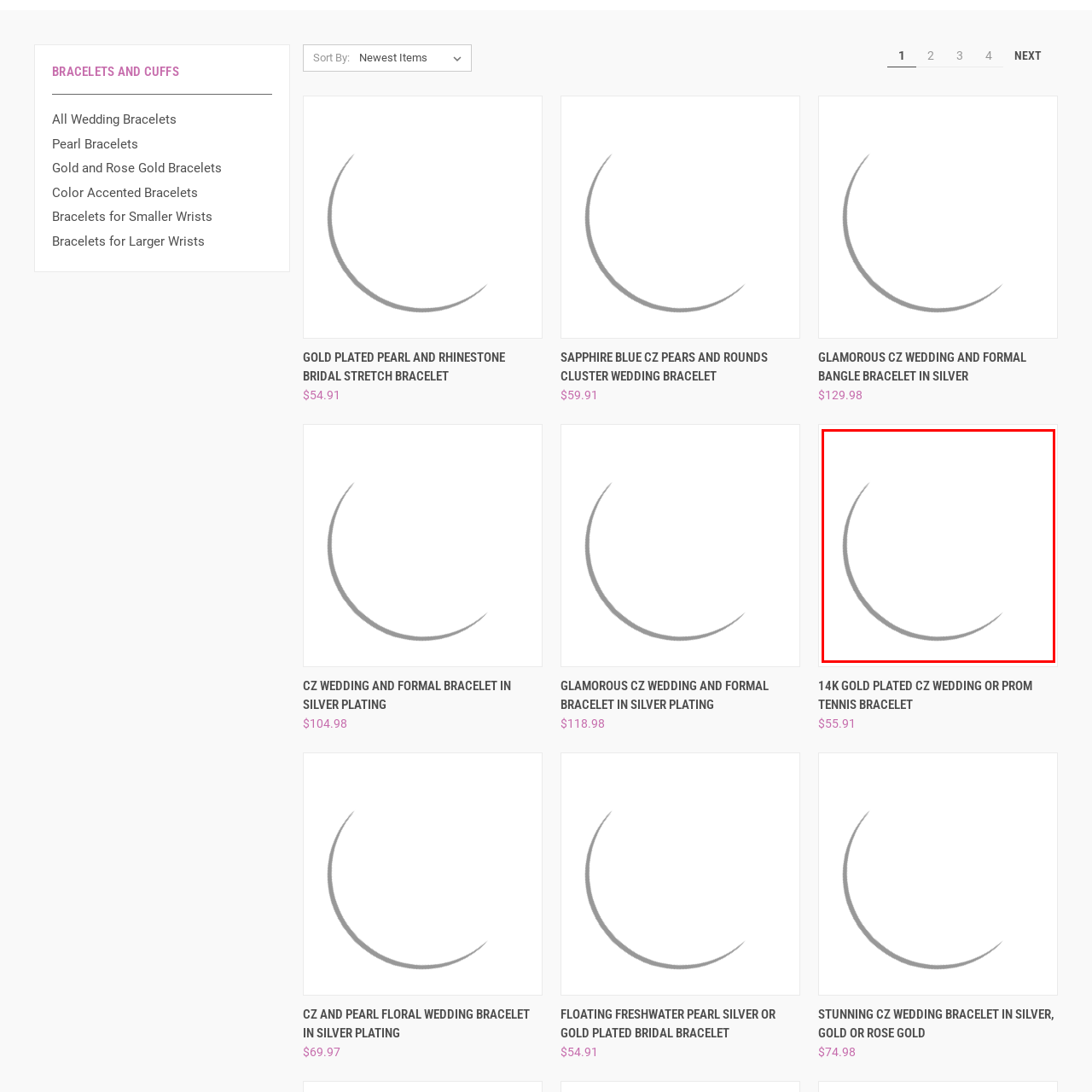Please provide a one-word or phrase response to the following question by examining the image within the red boundary:
What occasions is the bracelet suitable for?

Weddings, proms, or other formal occasions